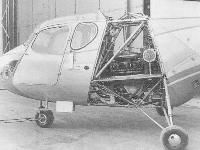Explain the scene depicted in the image, including all details.

The image depicts a Bristol Sycamore Mk.2 helicopter, showcasing a side view that highlights its unique design and engineering features. This specific model, identified as VW905, exhibits an open structure revealing the intricate mechanics housed within, demonstrating the helicopter’s innovative construction during the 1950s. The composition captures the essence of early rotorcraft design, with a focus on functionality and performance. As noted, the Sycamore was notable for its use in various service trials, reflecting a blend of vintage engineering with practical aviation needs.